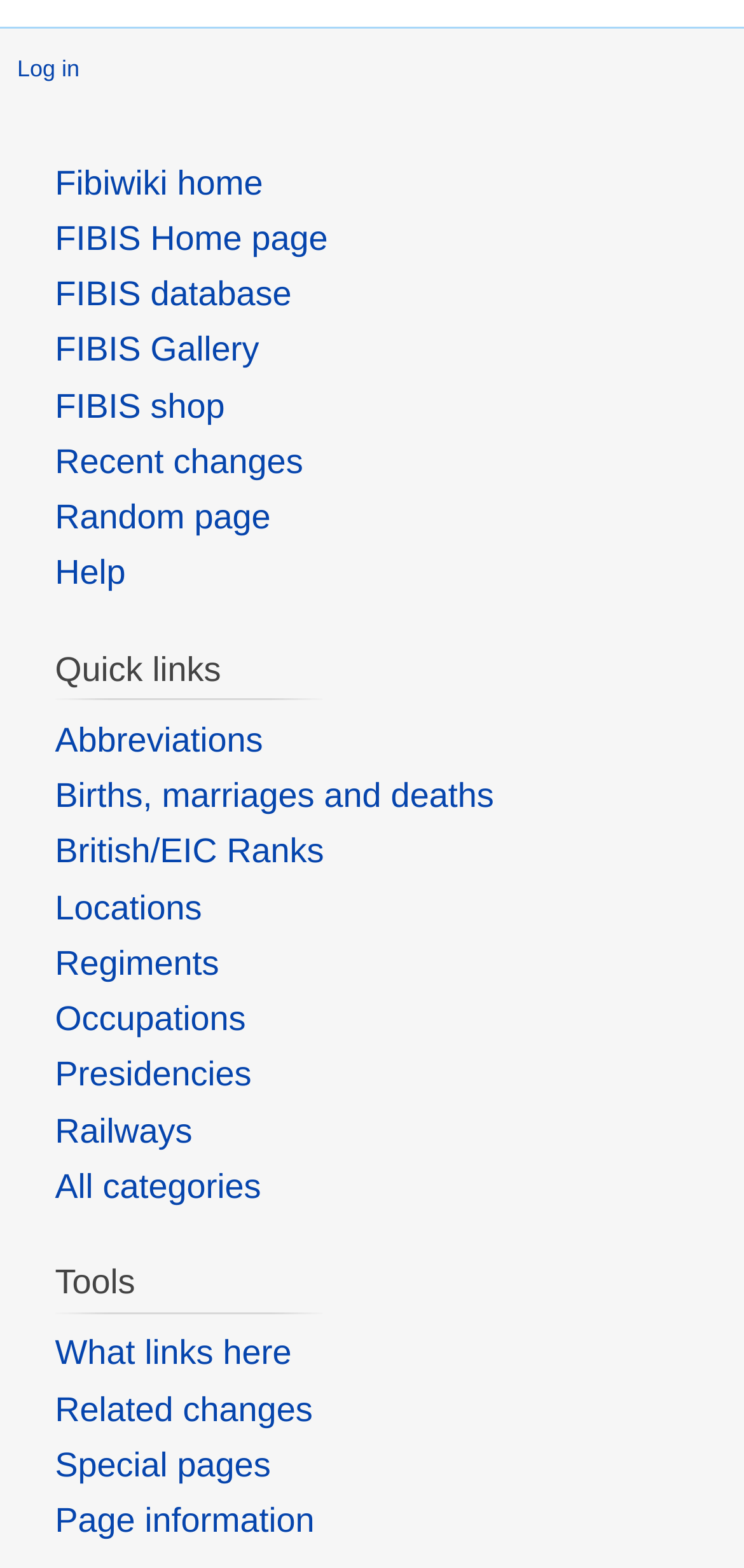What is the first link in the layout table?
Use the information from the screenshot to give a comprehensive response to the question.

I examined the layout table, which contains multiple links, and found that the first link is 'Fibiwiki home', located at the top-left corner of the table.